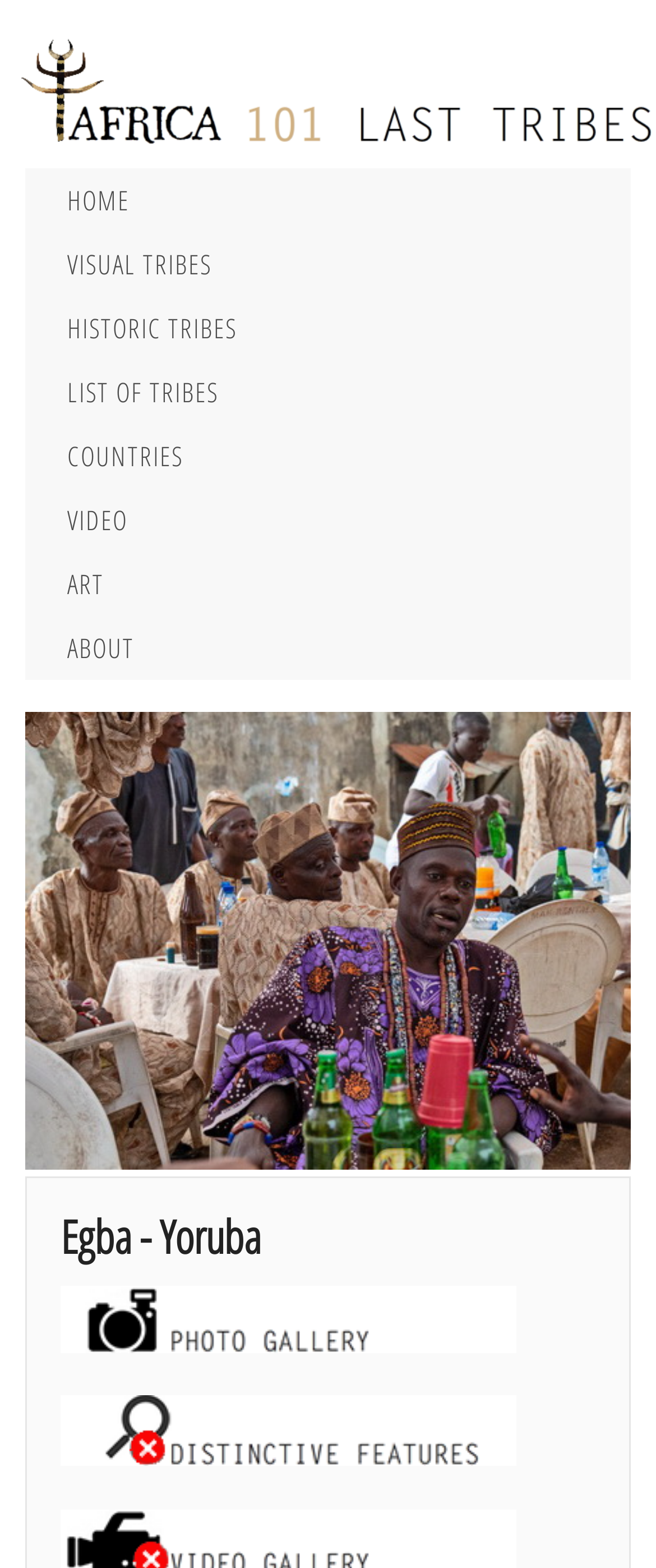Pinpoint the bounding box coordinates of the element you need to click to execute the following instruction: "Learn about 'Egba - Yoruba'". The bounding box should be represented by four float numbers between 0 and 1, in the format [left, top, right, bottom].

[0.092, 0.599, 0.908, 0.631]